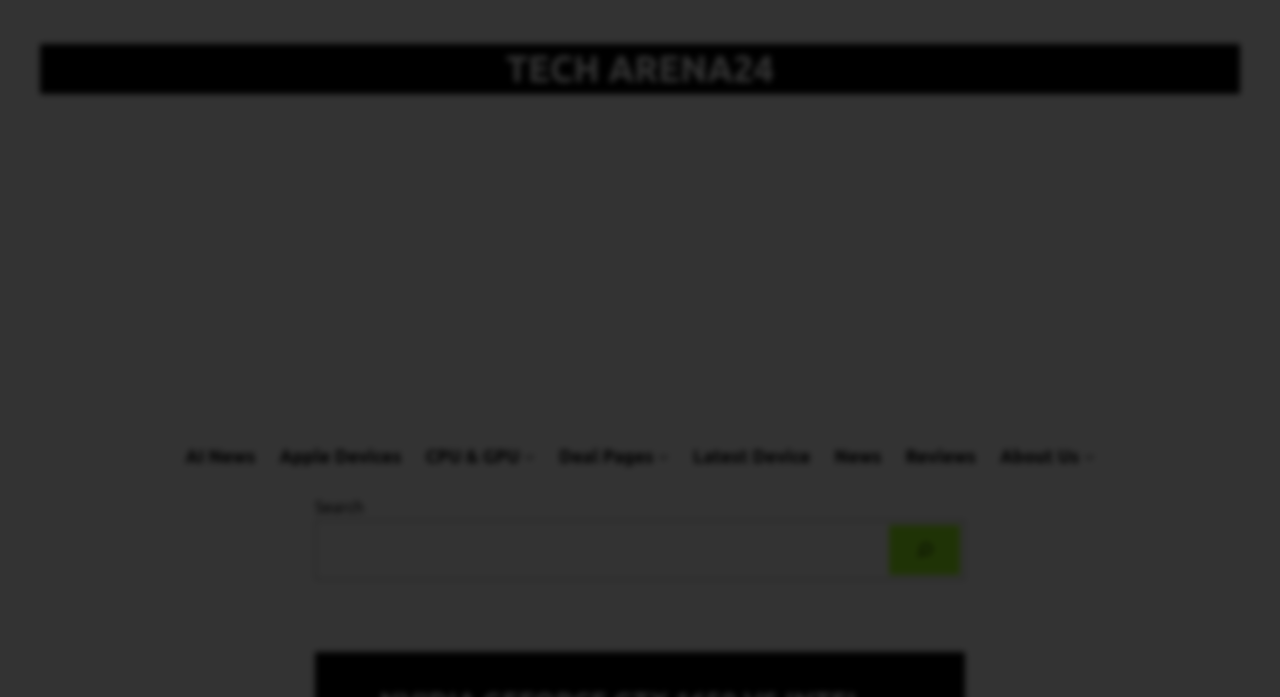Using the provided element description, identify the bounding box coordinates as (top-left x, top-left y, bottom-right x, bottom-right y). Ensure all values are between 0 and 1. Description: News

[0.652, 0.634, 0.689, 0.675]